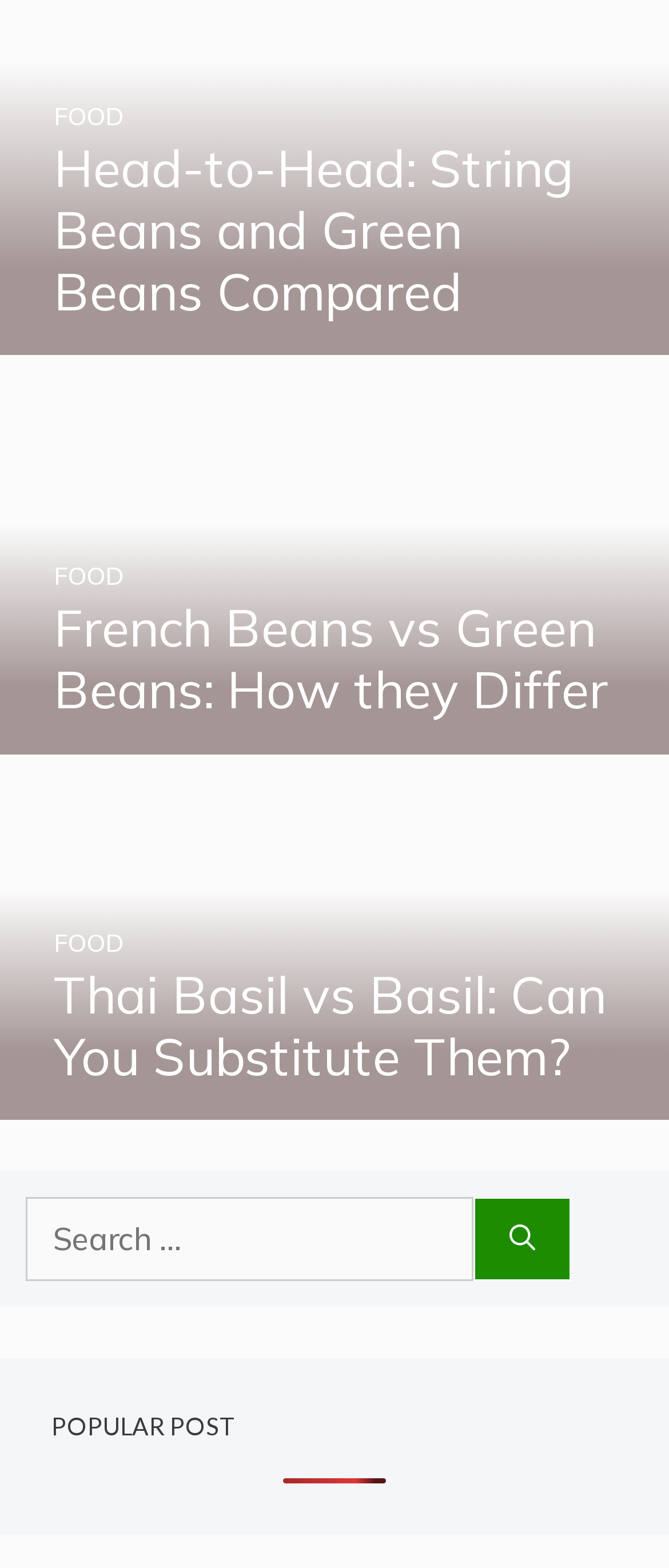Locate the coordinates of the bounding box for the clickable region that fulfills this instruction: "Read about Beans Plant".

[0.0, 0.197, 1.0, 0.222]